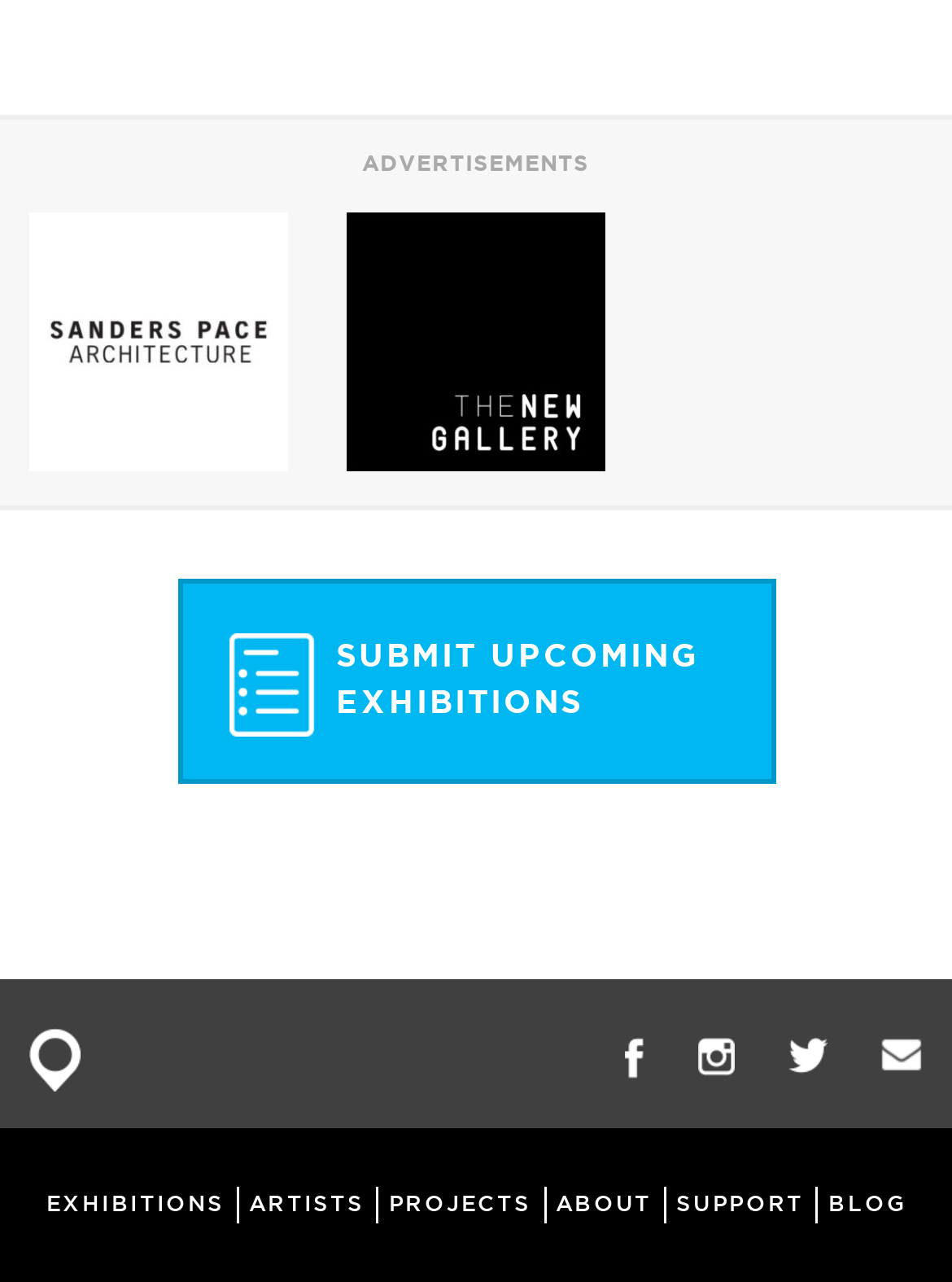How many columns of links are on the page?
Please use the image to deliver a detailed and complete answer.

I analyzed the bounding box coordinates of the links and found that they are arranged in two columns, one with 'Sanders Pace Architecture' and 'APSU New Gallery', and another with the navigation menu links.